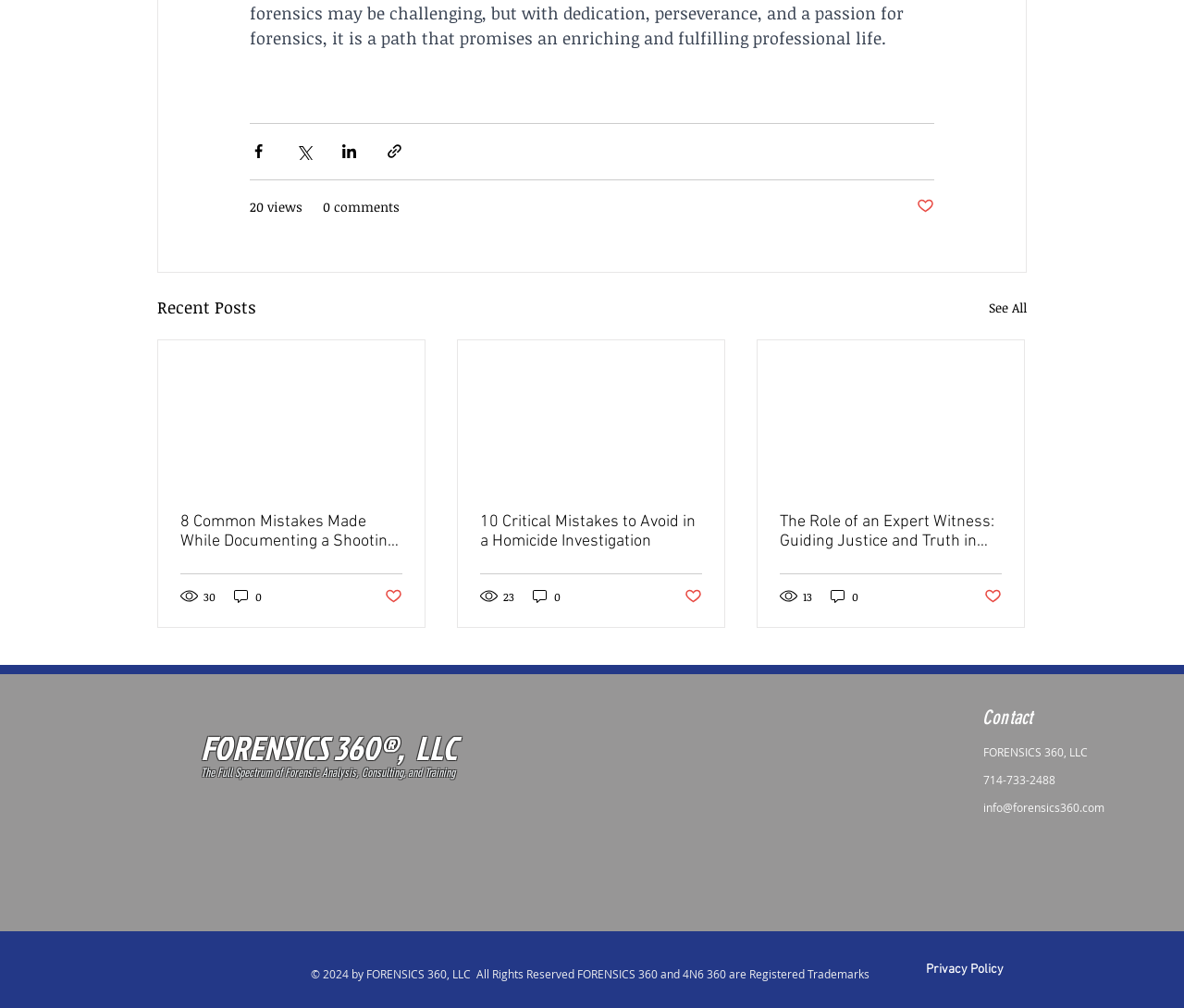Identify the bounding box coordinates for the UI element mentioned here: "0". Provide the coordinates as four float values between 0 and 1, i.e., [left, top, right, bottom].

[0.7, 0.583, 0.727, 0.6]